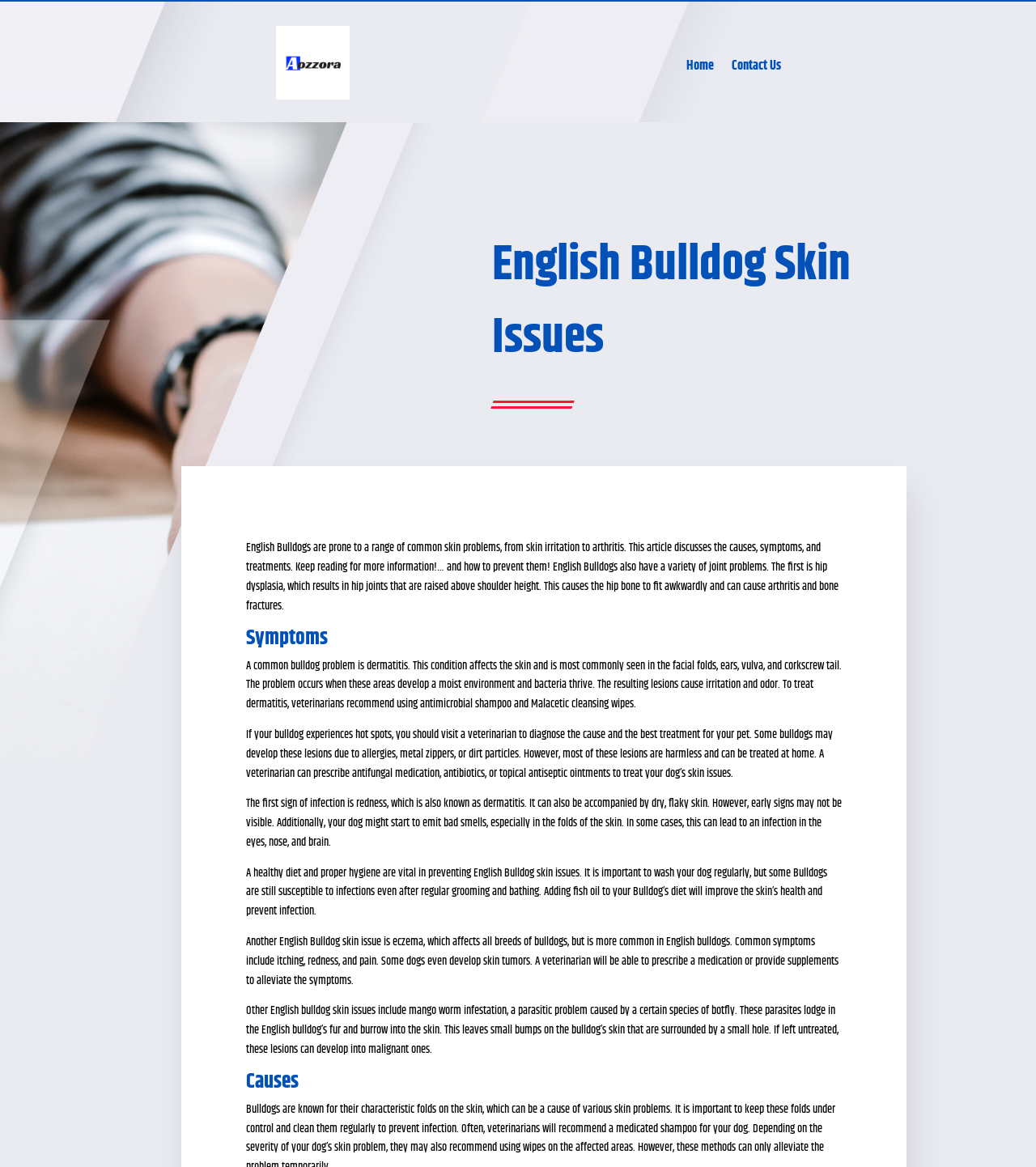Using the description: "Home", determine the UI element's bounding box coordinates. Ensure the coordinates are in the format of four float numbers between 0 and 1, i.e., [left, top, right, bottom].

[0.663, 0.052, 0.689, 0.067]